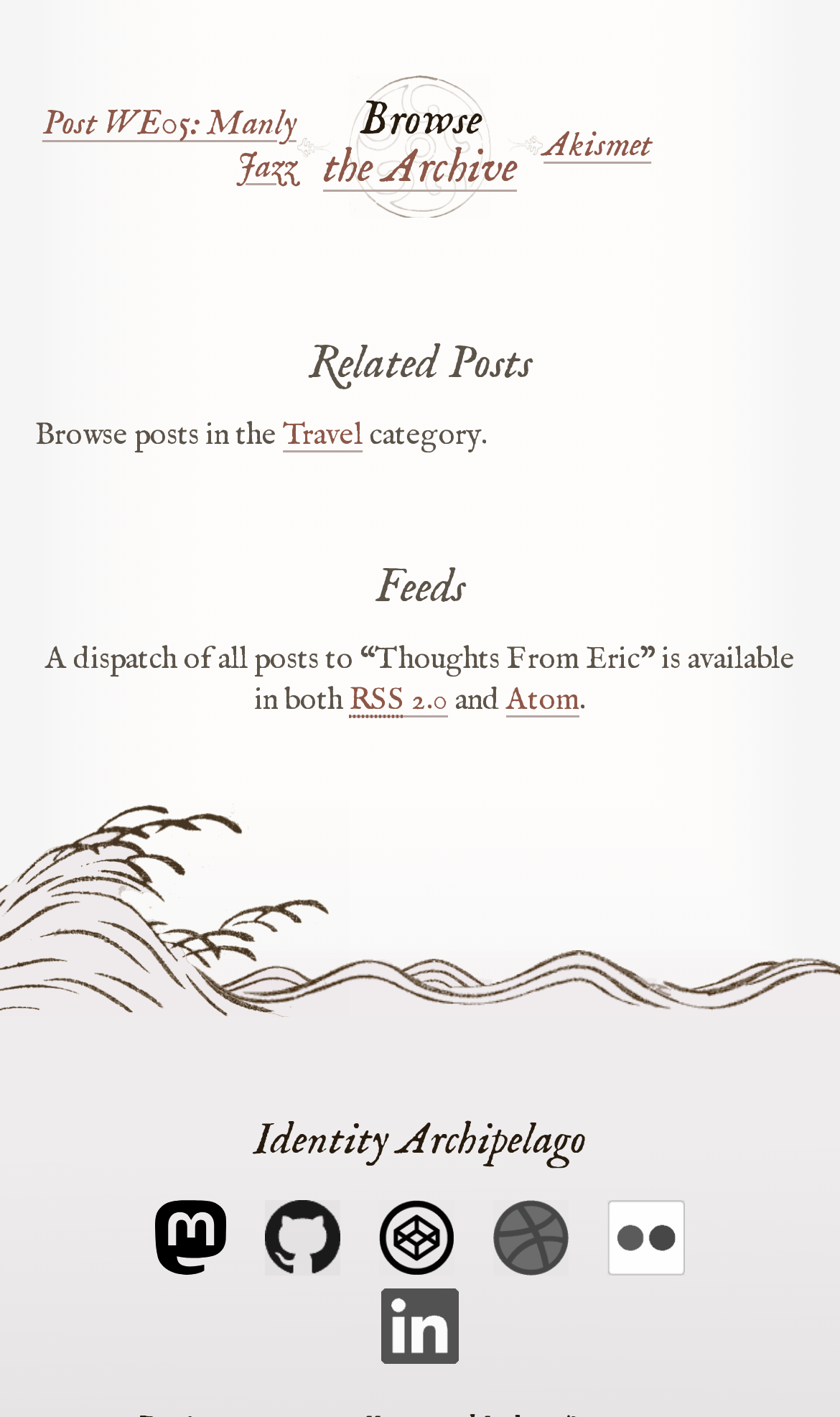Locate the bounding box coordinates of the area where you should click to accomplish the instruction: "Go to home page".

None